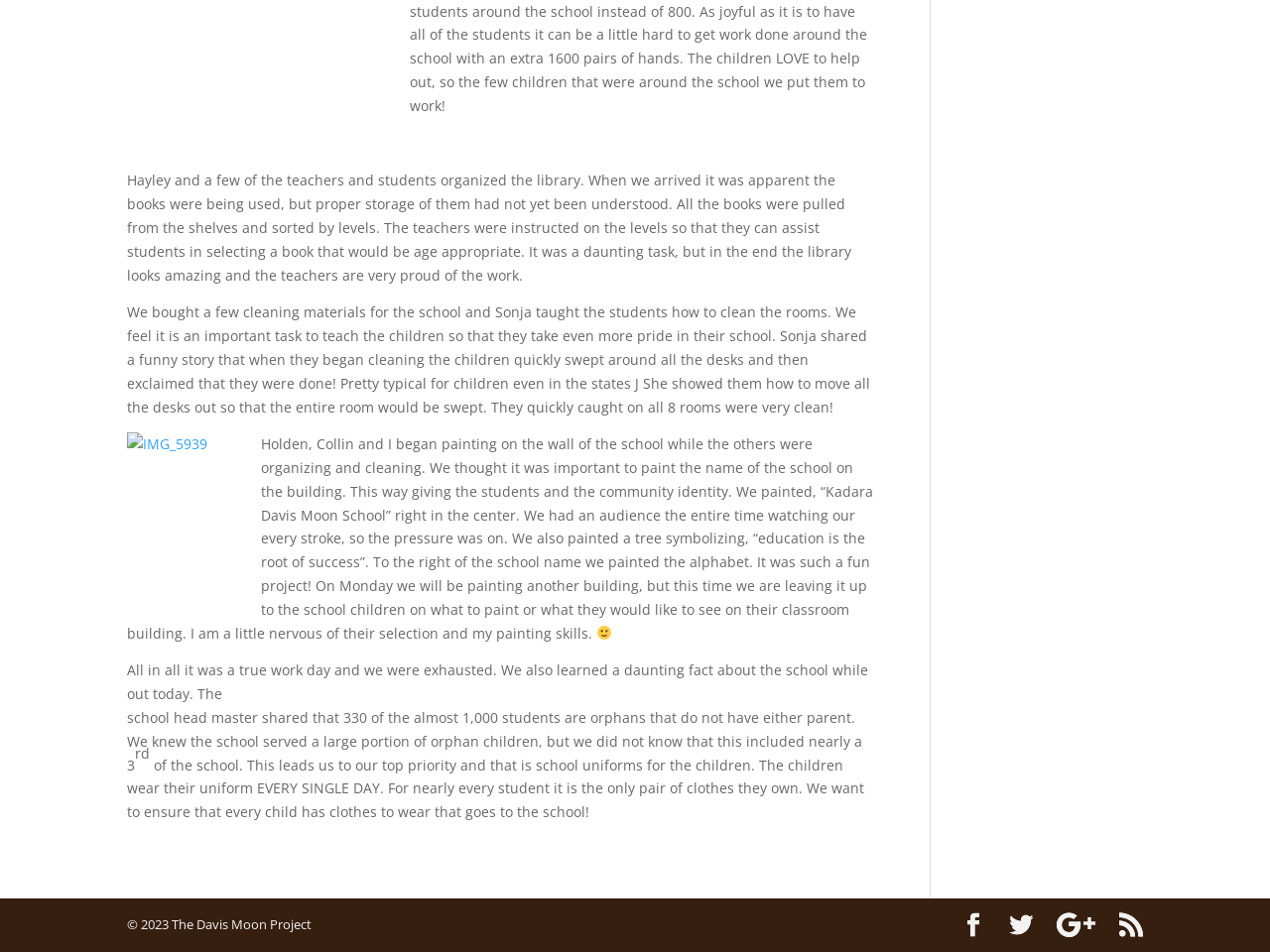Calculate the bounding box coordinates of the UI element given the description: "Home".

None